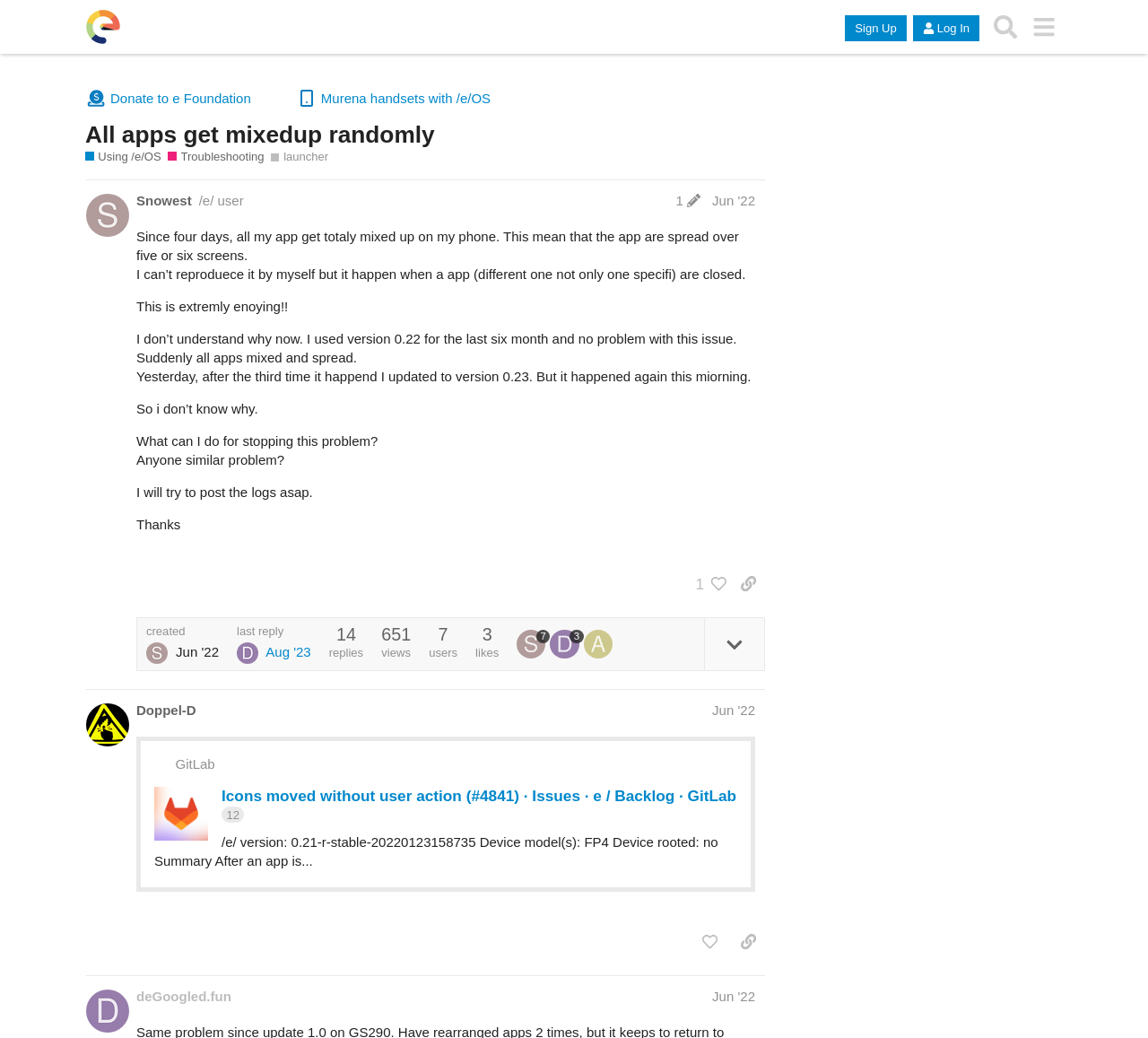Find and indicate the bounding box coordinates of the region you should select to follow the given instruction: "Go to Home page".

None